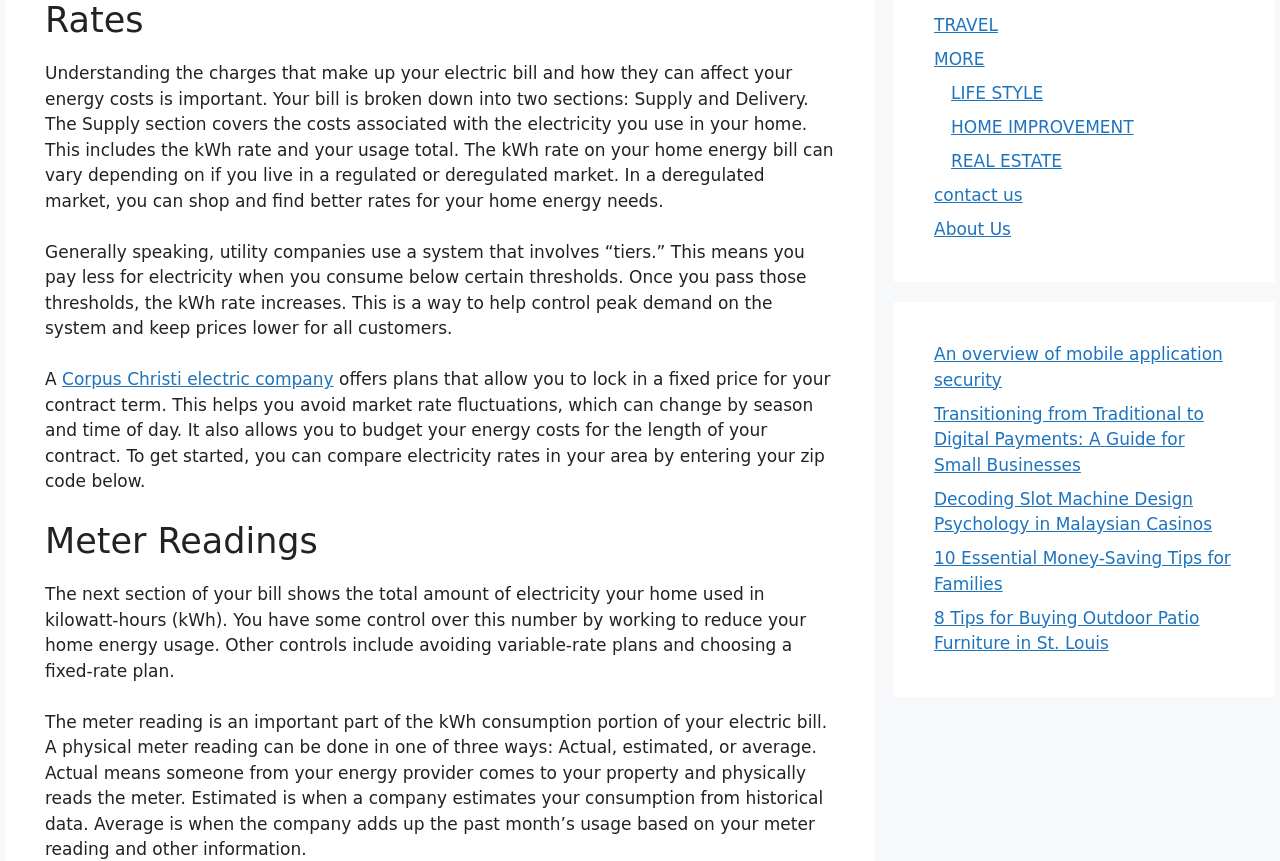Based on the element description: "About Us", identify the UI element and provide its bounding box coordinates. Use four float numbers between 0 and 1, [left, top, right, bottom].

[0.73, 0.254, 0.79, 0.277]